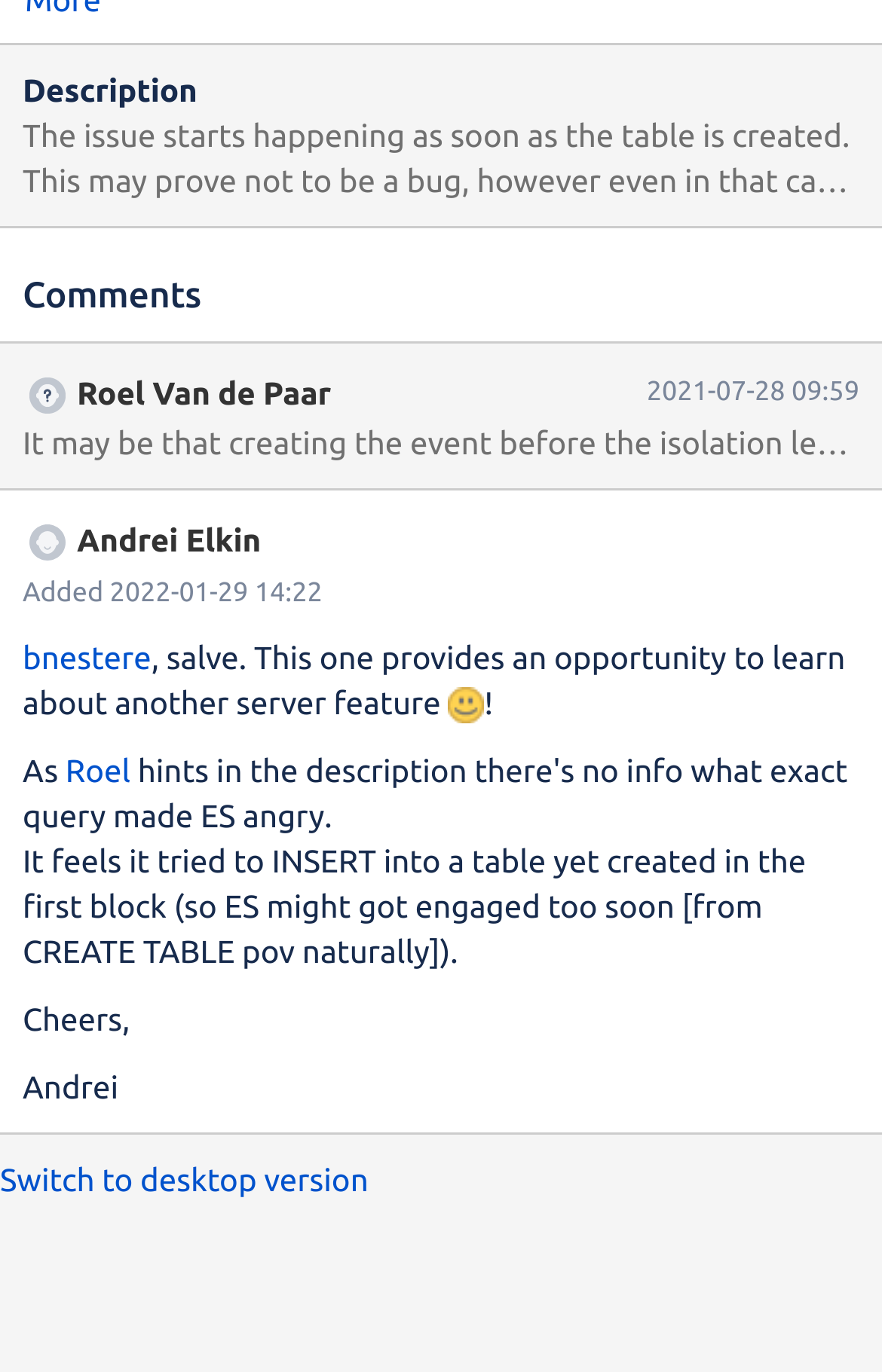Determine the bounding box for the described HTML element: "Roel". Ensure the coordinates are four float numbers between 0 and 1 in the format [left, top, right, bottom].

[0.074, 0.547, 0.148, 0.573]